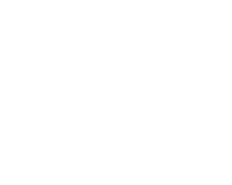Provide a thorough and detailed response to the question by examining the image: 
What is the purpose of the logo?

The logo is part of a broader effort to promote community involvement and stay updated on club news and events, as stated in the caption, which implies that the purpose of the logo is to encourage community involvement.